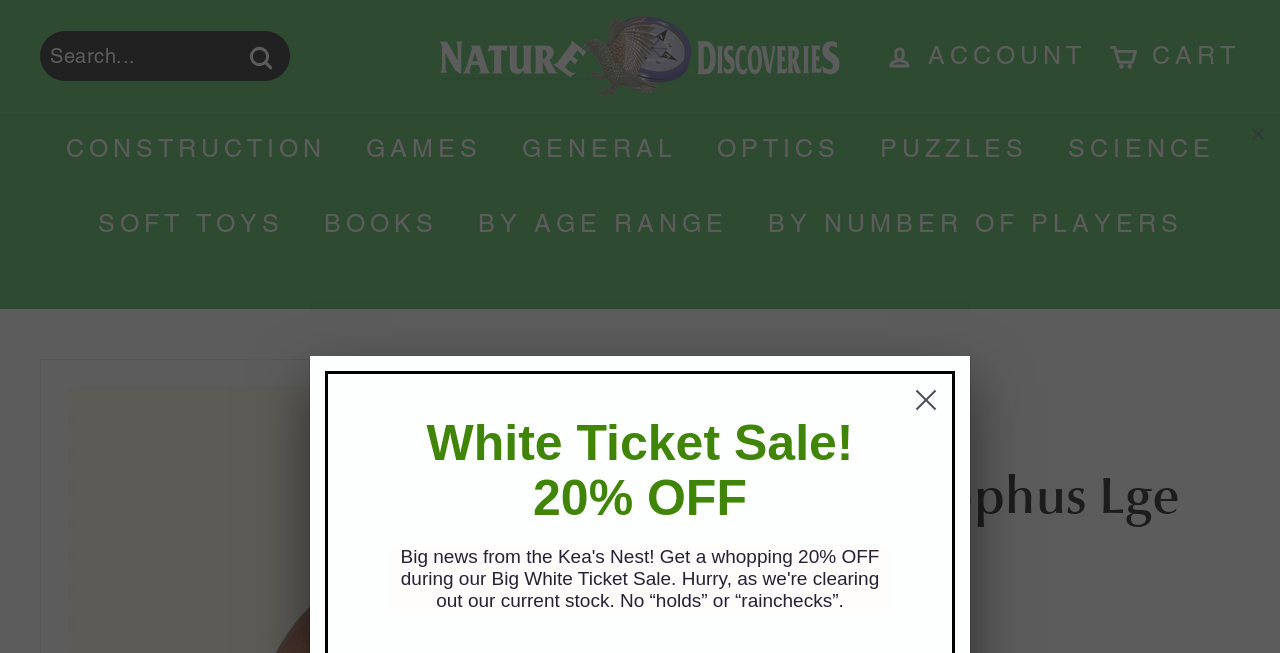Using the provided description Games, find the bounding box coordinates for the UI element. Provide the coordinates in (top-left x, top-left y, bottom-right x, bottom-right y) format, ensuring all values are between 0 and 1.

[0.27, 0.172, 0.392, 0.286]